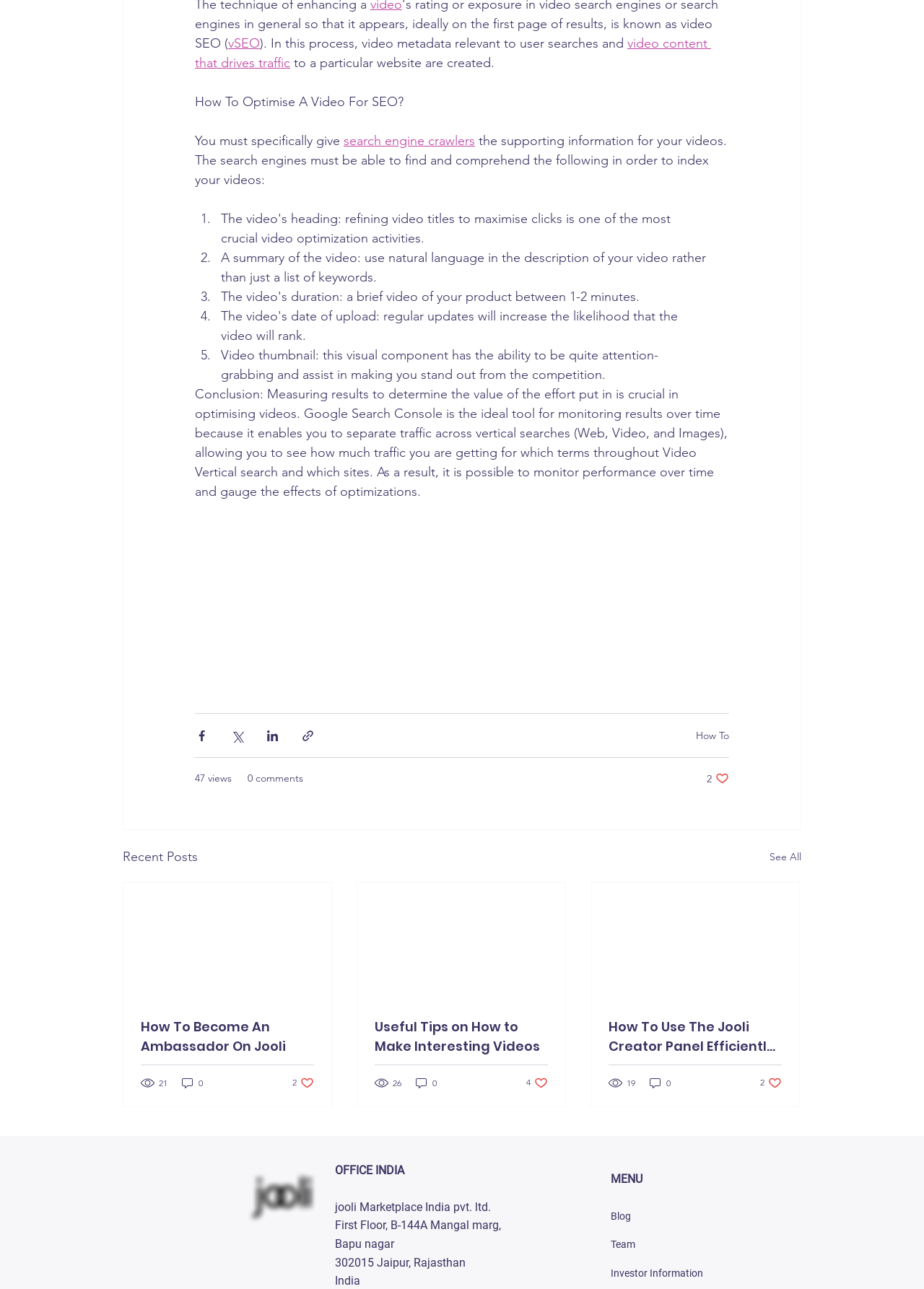Determine the bounding box for the UI element that matches this description: "0".

[0.702, 0.835, 0.727, 0.845]